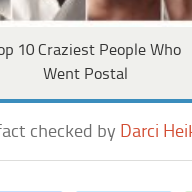What type of stories does the article promise to delve into?
From the details in the image, provide a complete and detailed answer to the question.

The caption suggests that the article will explore intriguing and perhaps unsettling stories about individuals who have acted erratically, leading to dramatic consequences, which implies that the article will delve into stories about unusual and extreme behaviors.